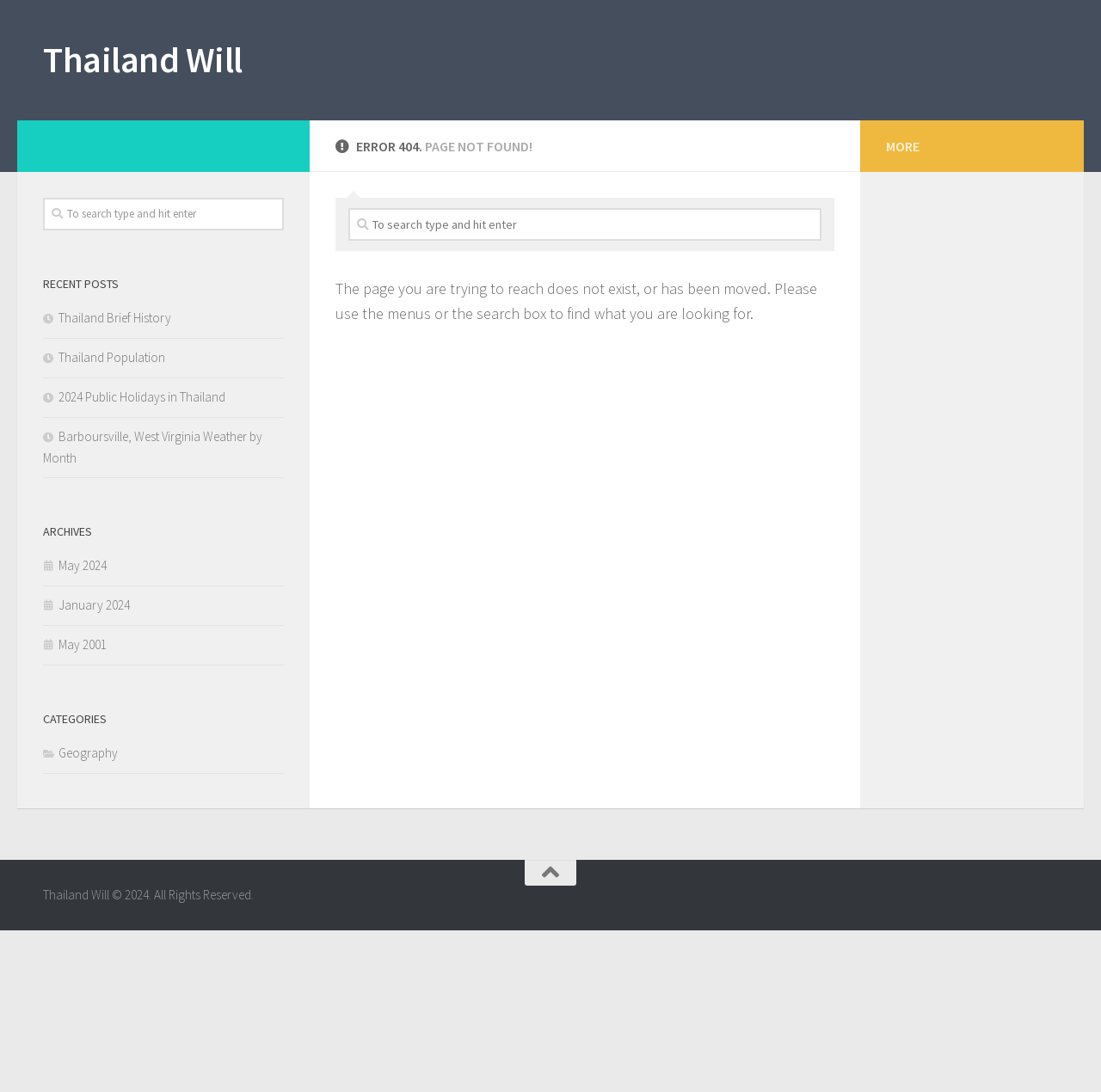How many textboxes are available on the page?
Utilize the image to construct a detailed and well-explained answer.

There are two textboxes available on the page, one located below the error message and another located at the top-right corner of the page, both of which can be used for searching.